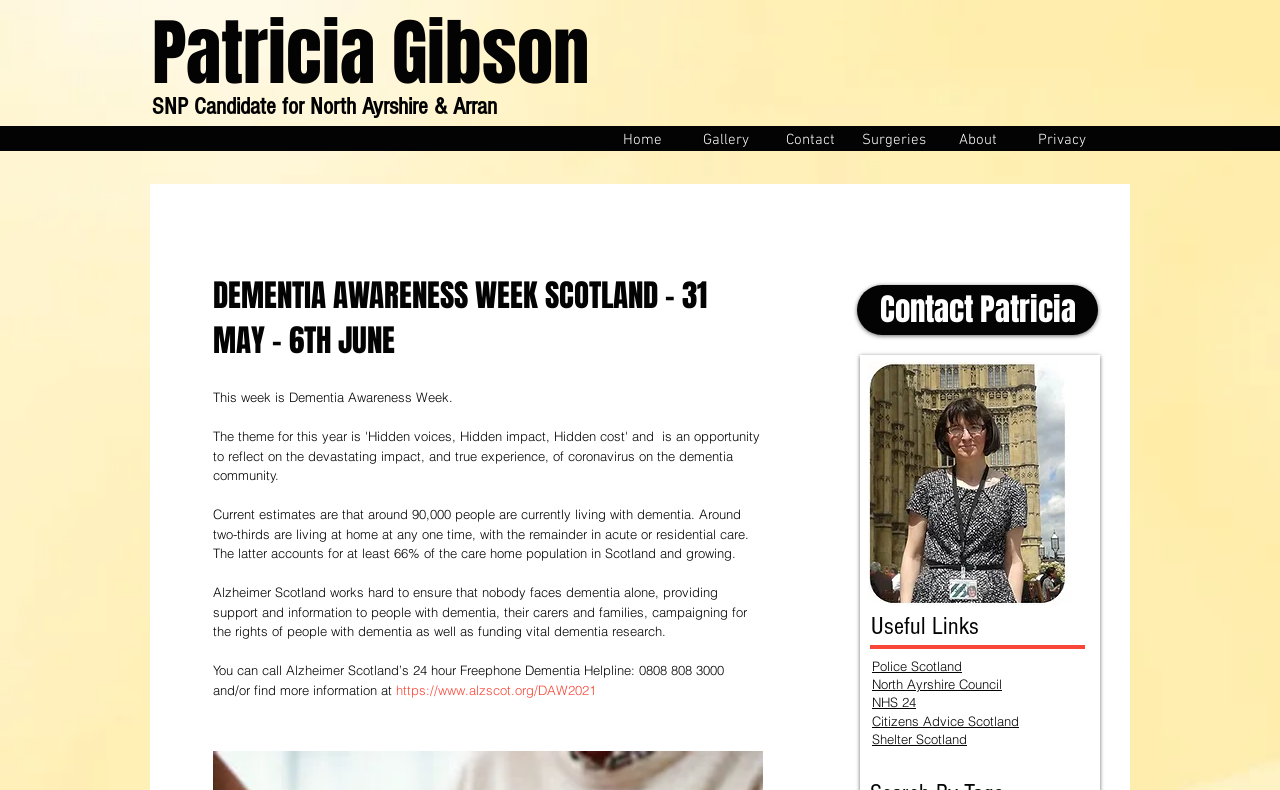What is the theme of Dementia Awareness Week this year?
Based on the screenshot, provide your answer in one word or phrase.

Hidden voices, Hidden impact, Hidden cost